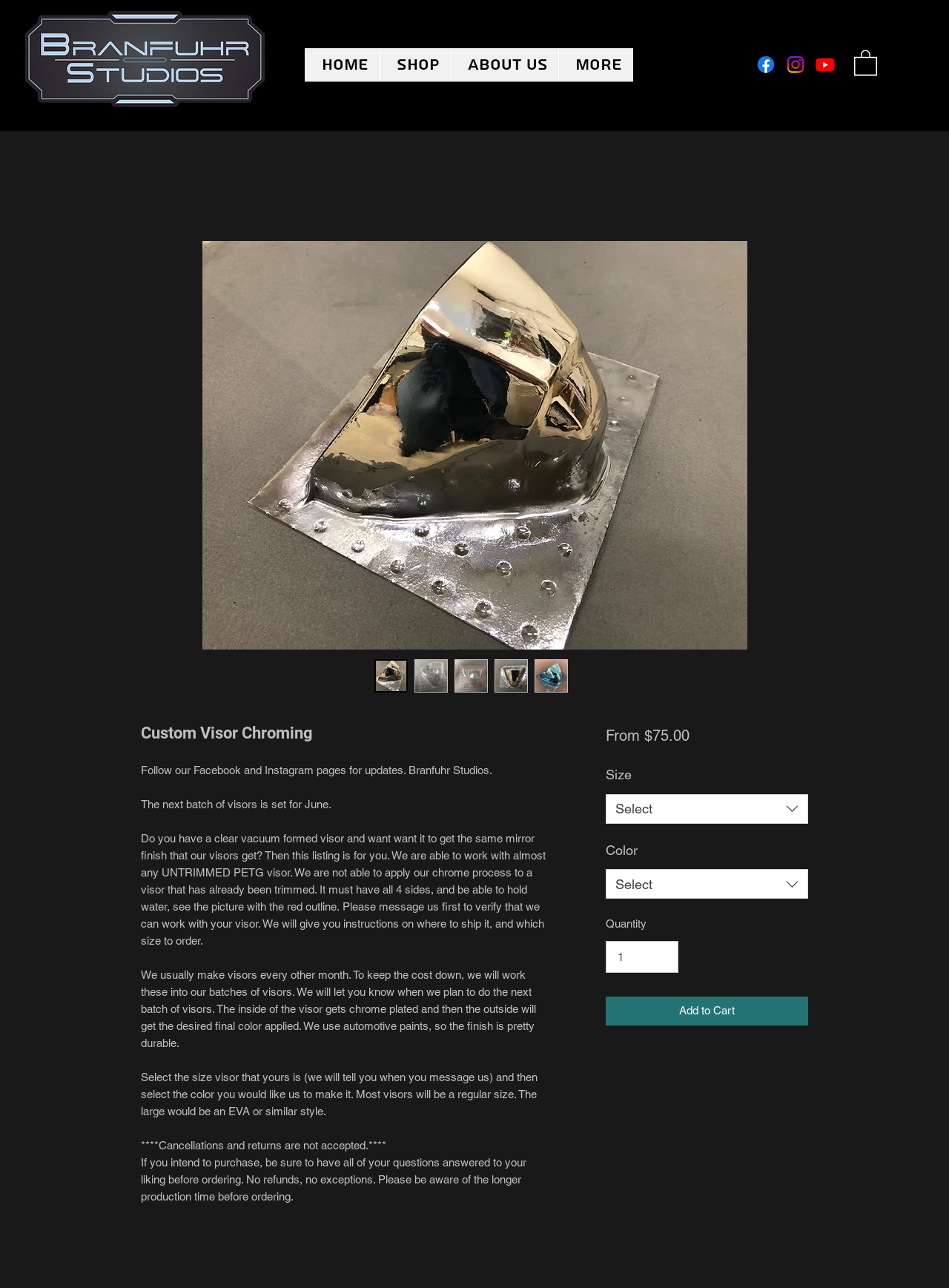How many social media platforms are linked on the webpage? Based on the screenshot, please respond with a single word or phrase.

3